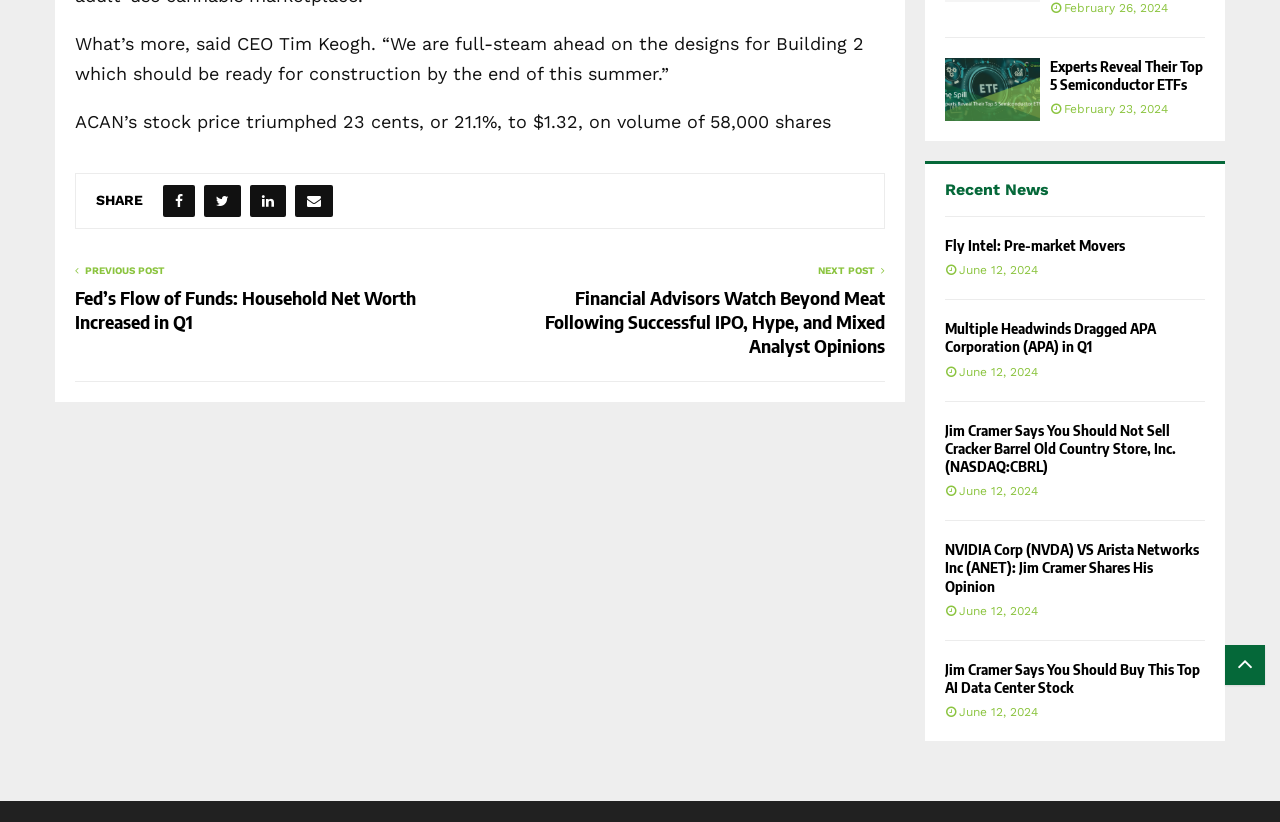Give the bounding box coordinates for the element described by: "parent_node: SHARE".

[0.23, 0.225, 0.26, 0.264]